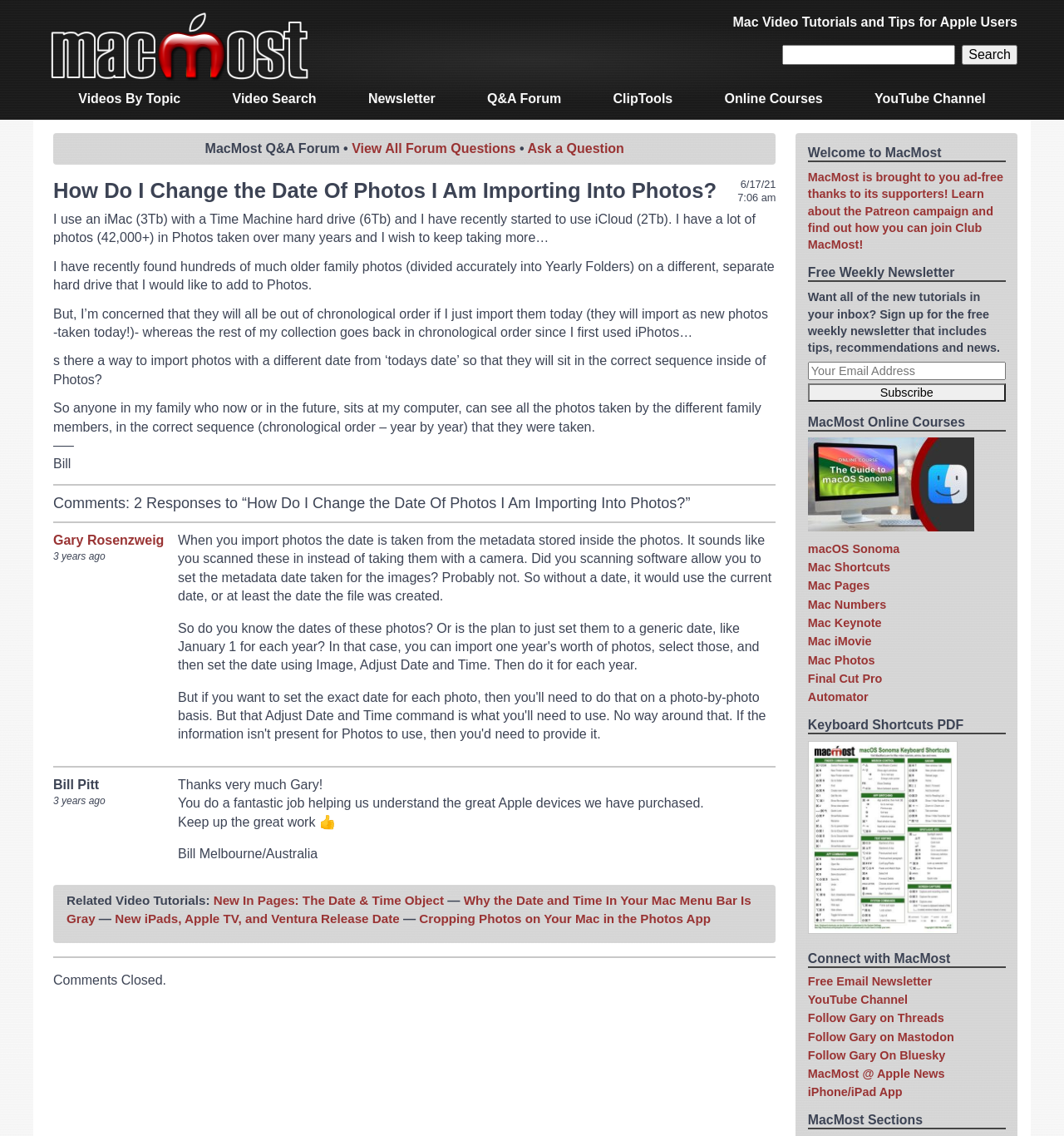Determine the bounding box coordinates of the clickable element to complete this instruction: "Ask a question". Provide the coordinates in the format of four float numbers between 0 and 1, [left, top, right, bottom].

[0.496, 0.124, 0.587, 0.137]